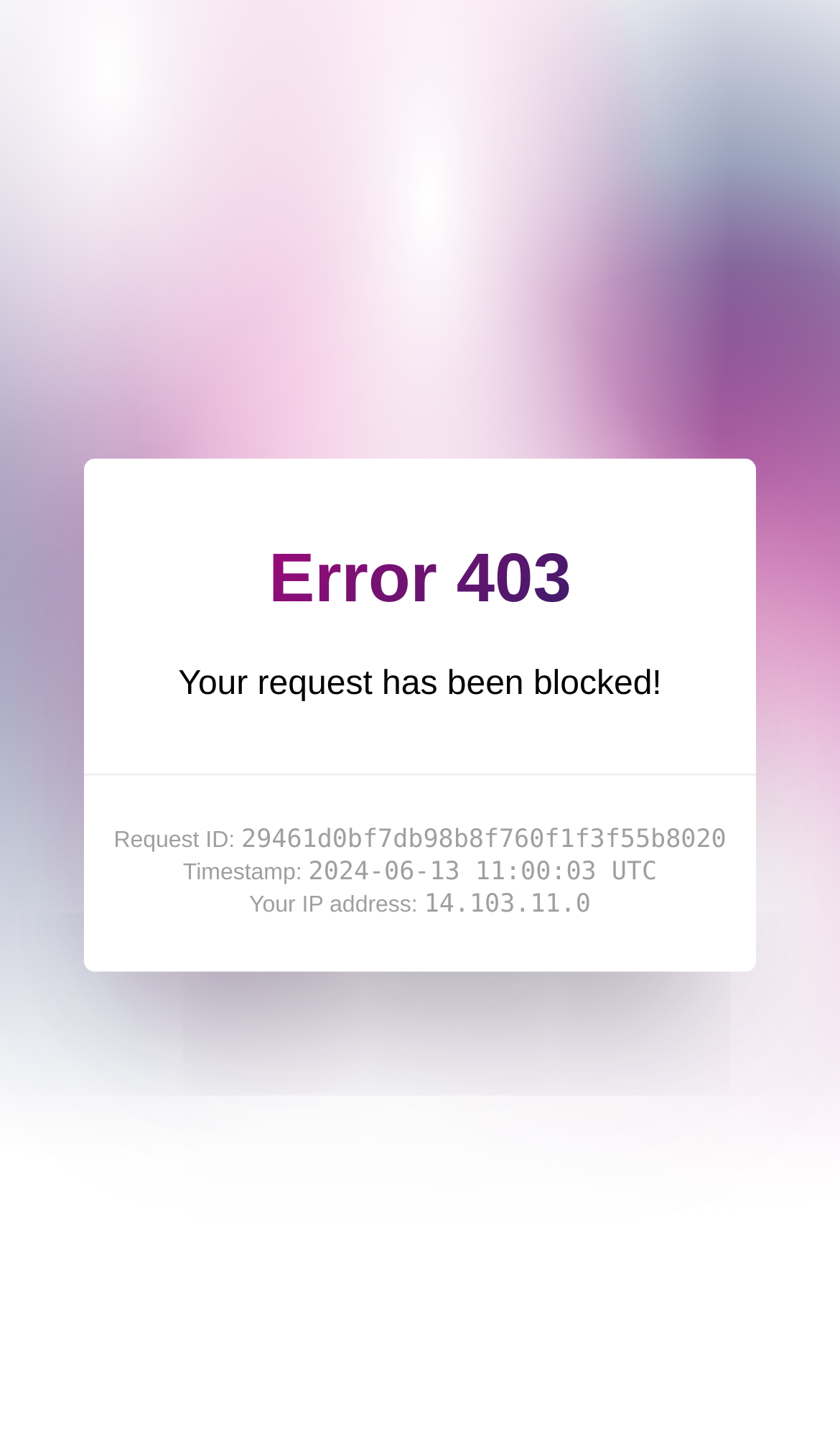Articulate a detailed summary of the webpage's content and design.

The webpage displays an error message "Error 403" in a prominent heading at the top center of the page. Below the heading, a static text "Your request has been blocked!" is positioned. A horizontal separator line is placed underneath, separating the error message from the details below. 

There are four lines of text below the separator, each describing a specific detail. The first line starts with "Request ID:" and is followed by a long alphanumeric string. The second line begins with "Timestamp:" and displays a date and time in the format "YYYY-MM-DD HH:MM:SS UTC". The third line starts with "Your IP address:" and is followed by an IP address in the format "XXX.XXX.XXX.XXX". These lines of text are stacked vertically, with each line positioned below the previous one.